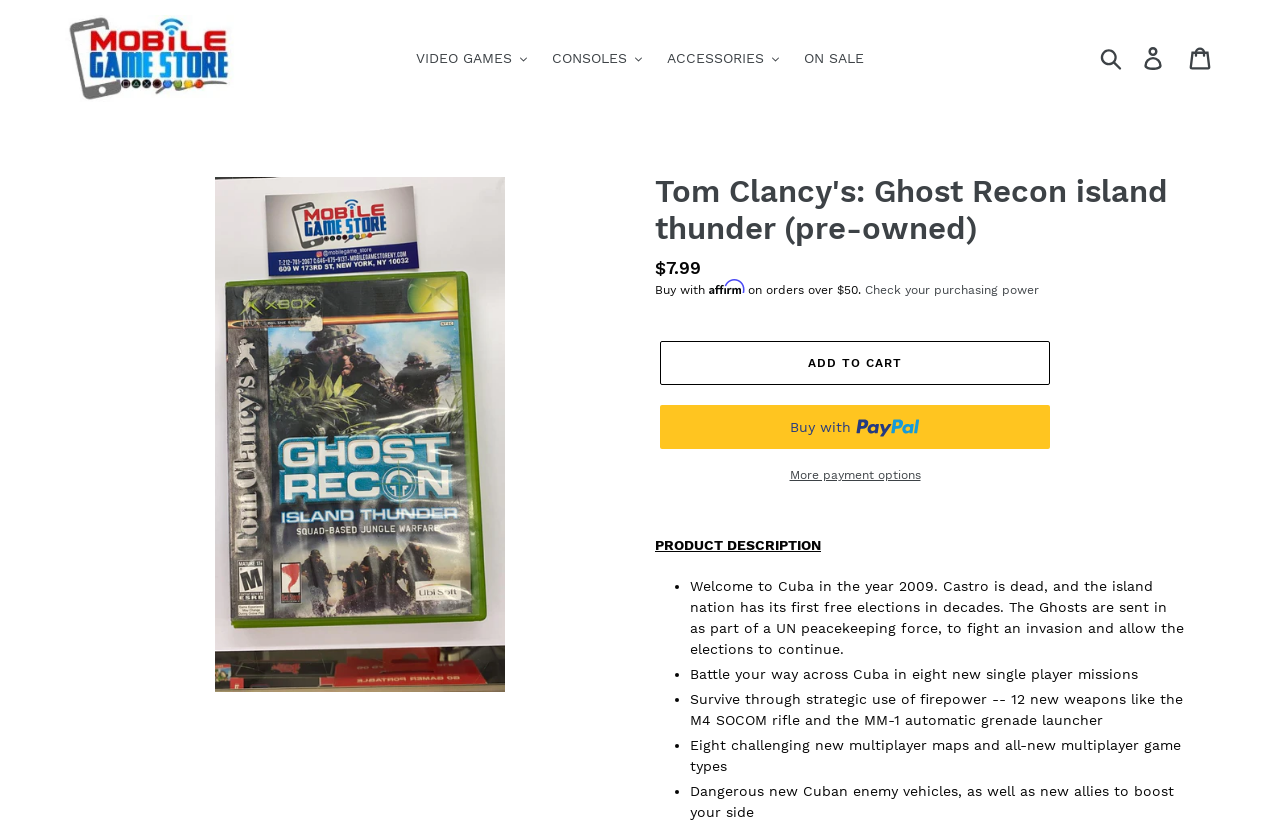How many new single player missions are available in the game?
Look at the image and answer with only one word or phrase.

Eight